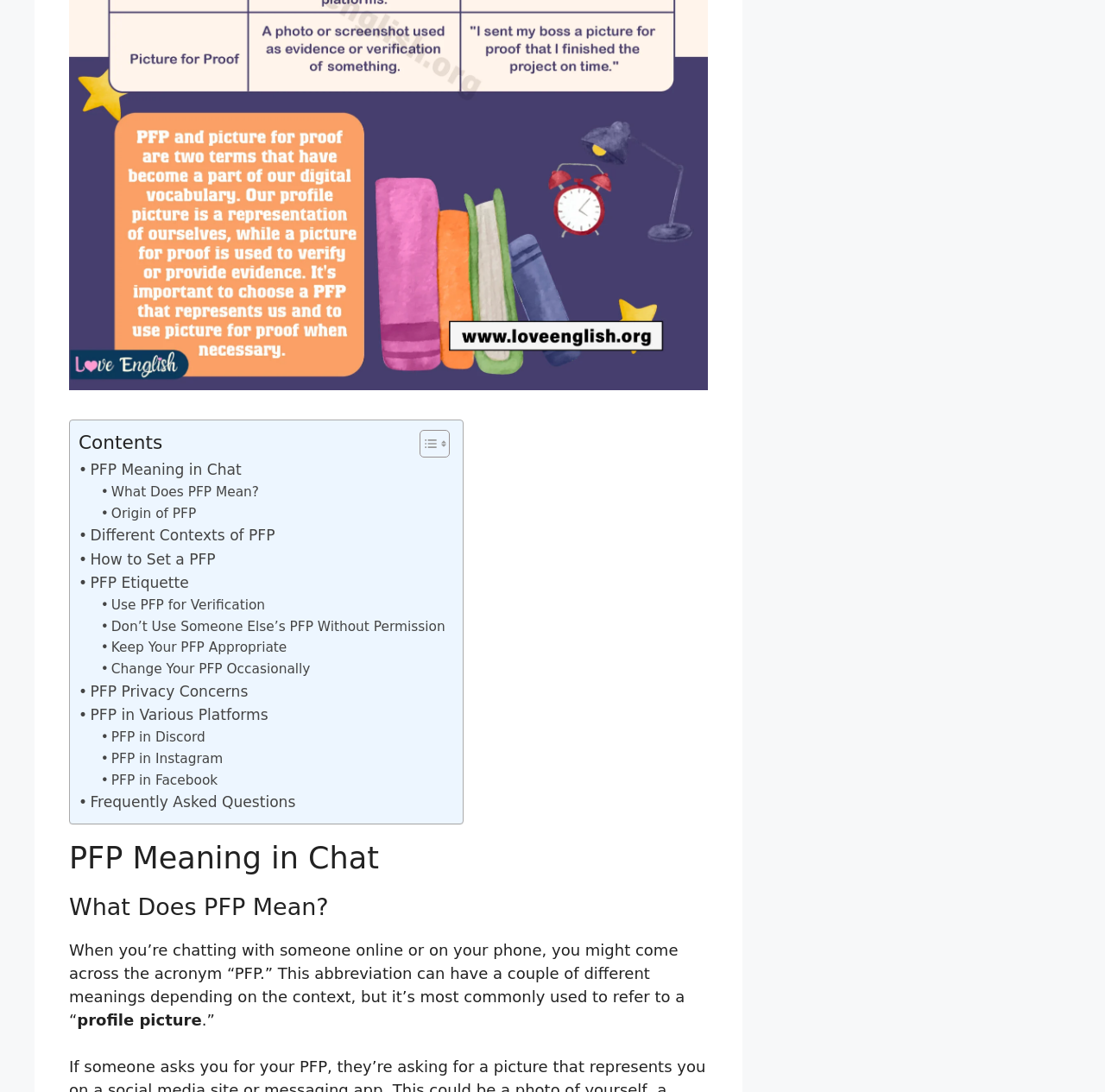How many links are there in the table of content?
Using the image, give a concise answer in the form of a single word or short phrase.

11